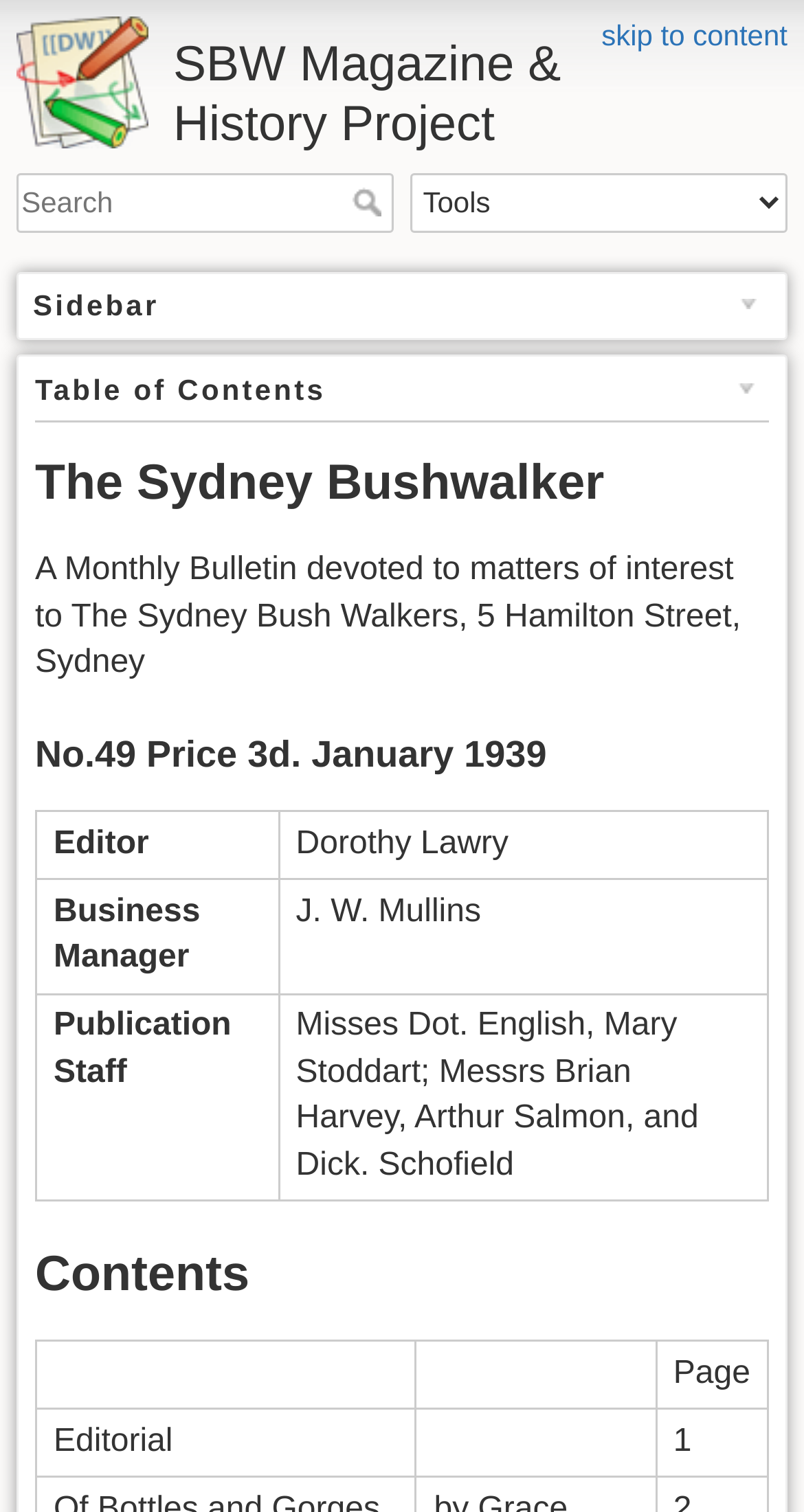How many rows are there in the contents table?
Give a detailed explanation using the information visible in the image.

I found the answer by looking at the table with the rows containing the gridcells for 'Editorial' and 'Page'.